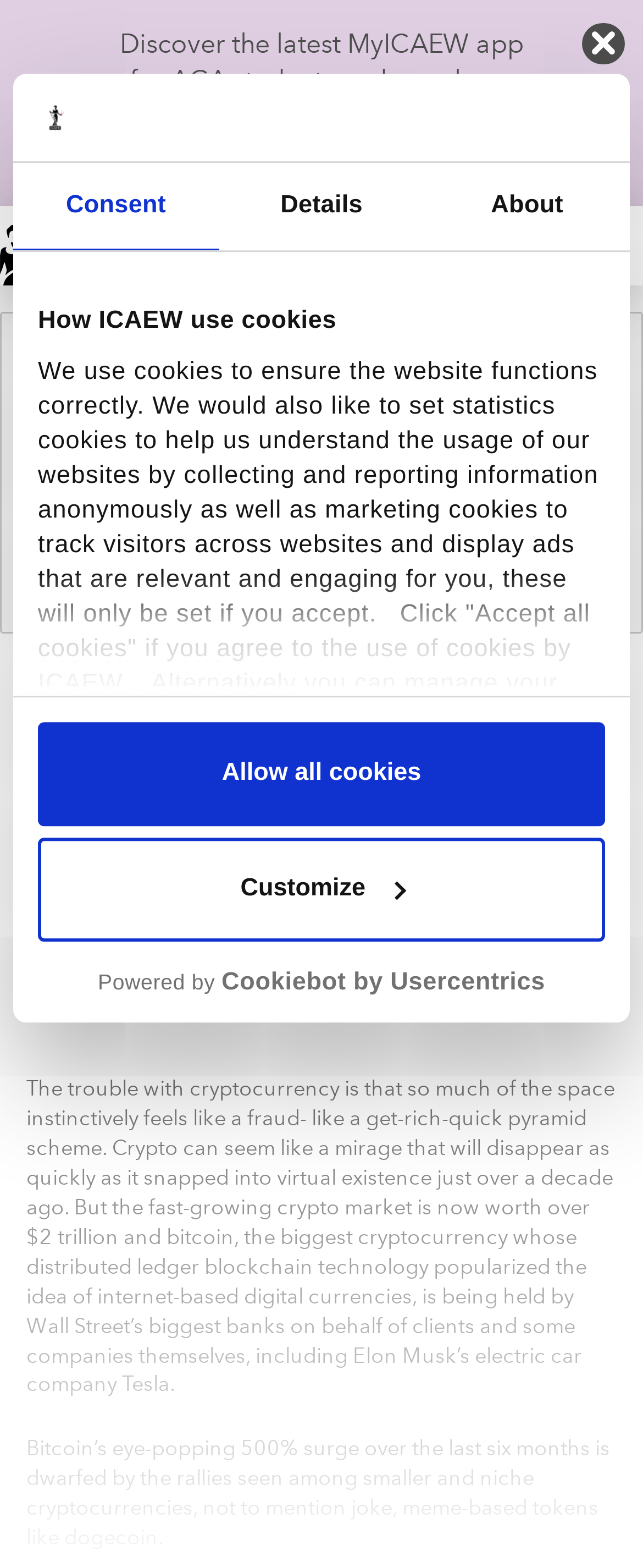Please identify the bounding box coordinates of the element that needs to be clicked to execute the following command: "Click the 'Log in' link". Provide the bounding box using four float numbers between 0 and 1, formatted as [left, top, right, bottom].

[0.044, 0.33, 0.956, 0.386]